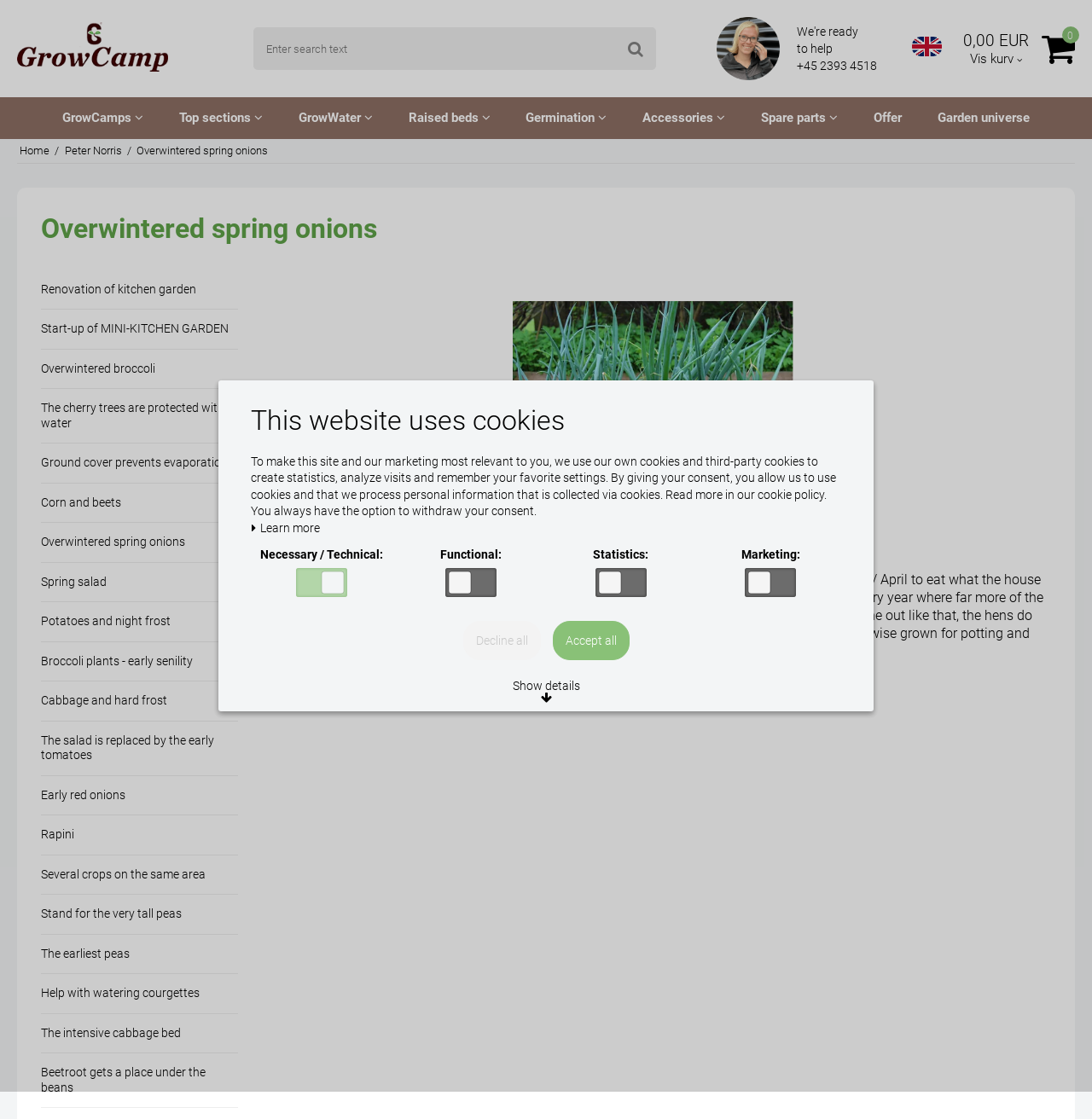What is the purpose of the 'Learn more' button?
Kindly answer the question with as much detail as you can.

The 'Learn more' button is likely related to the cookie policy, as it is located near the text explaining what cookies are and how they are used on the website, suggesting that it provides additional information about cookies.